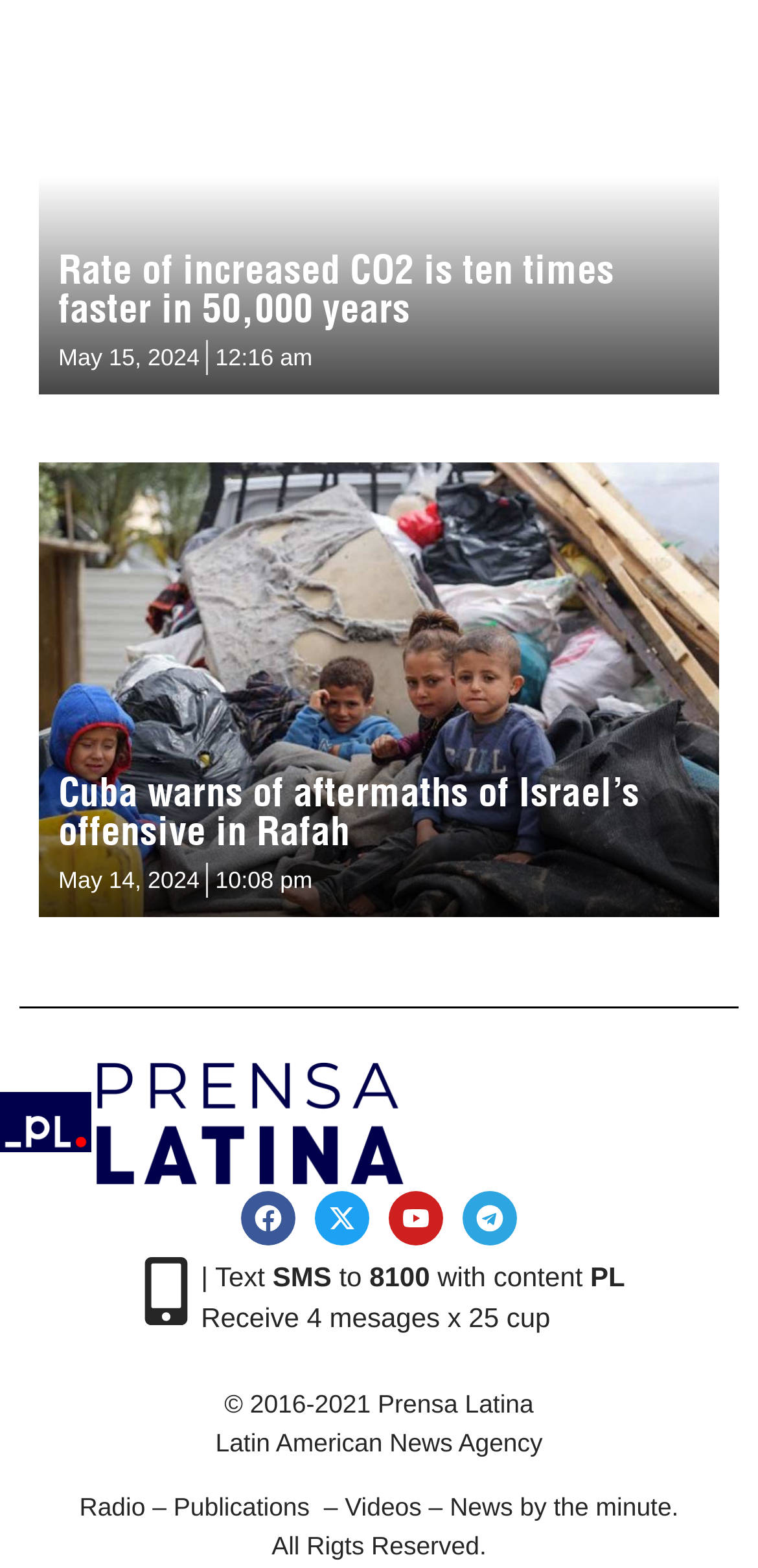Predict the bounding box of the UI element based on the description: "openQA Project - Milestone 3". The coordinates should be four float numbers between 0 and 1, formatted as [left, top, right, bottom].

None